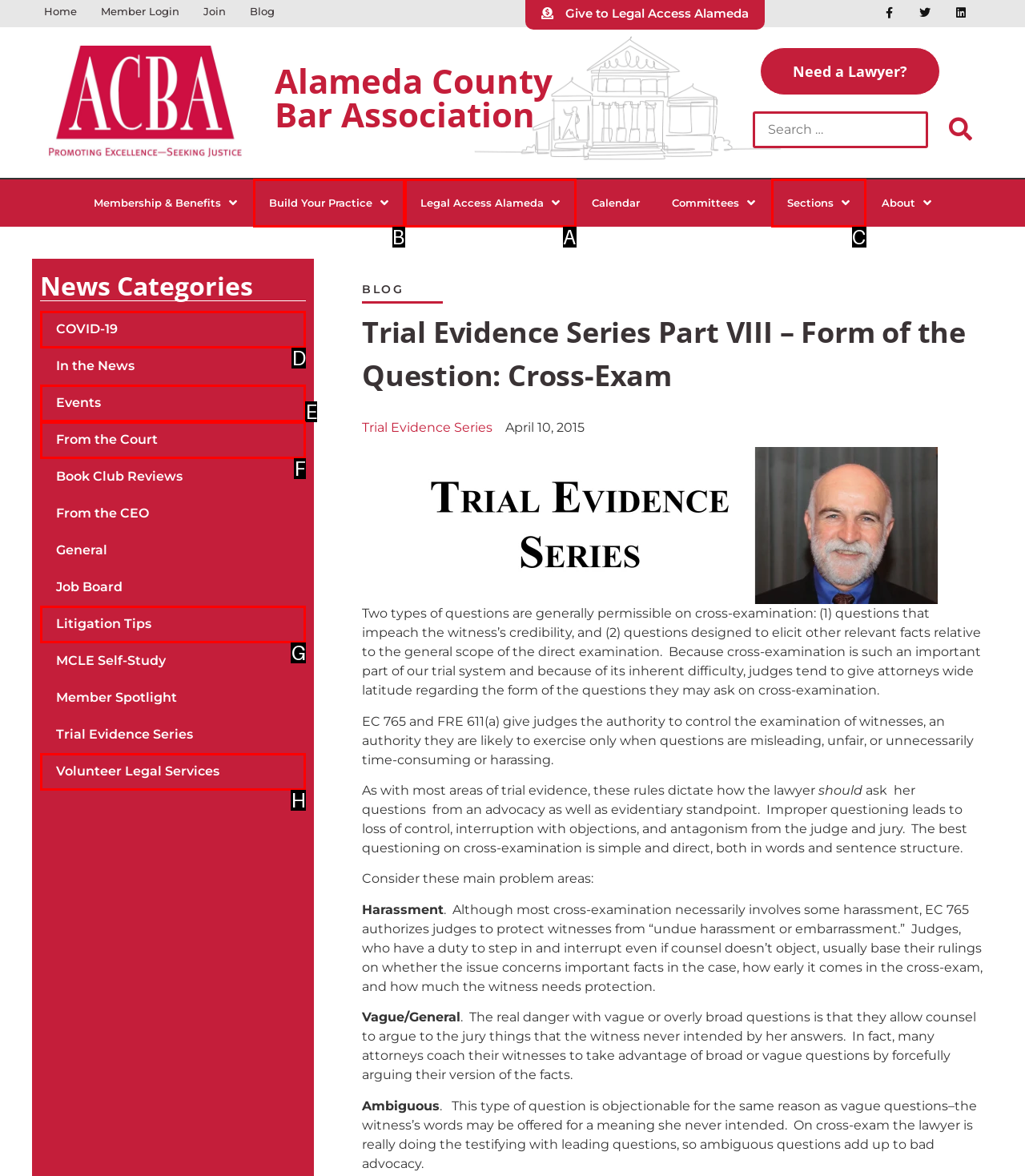Tell me which one HTML element I should click to complete the following task: Contact Mitel
Answer with the option's letter from the given choices directly.

None